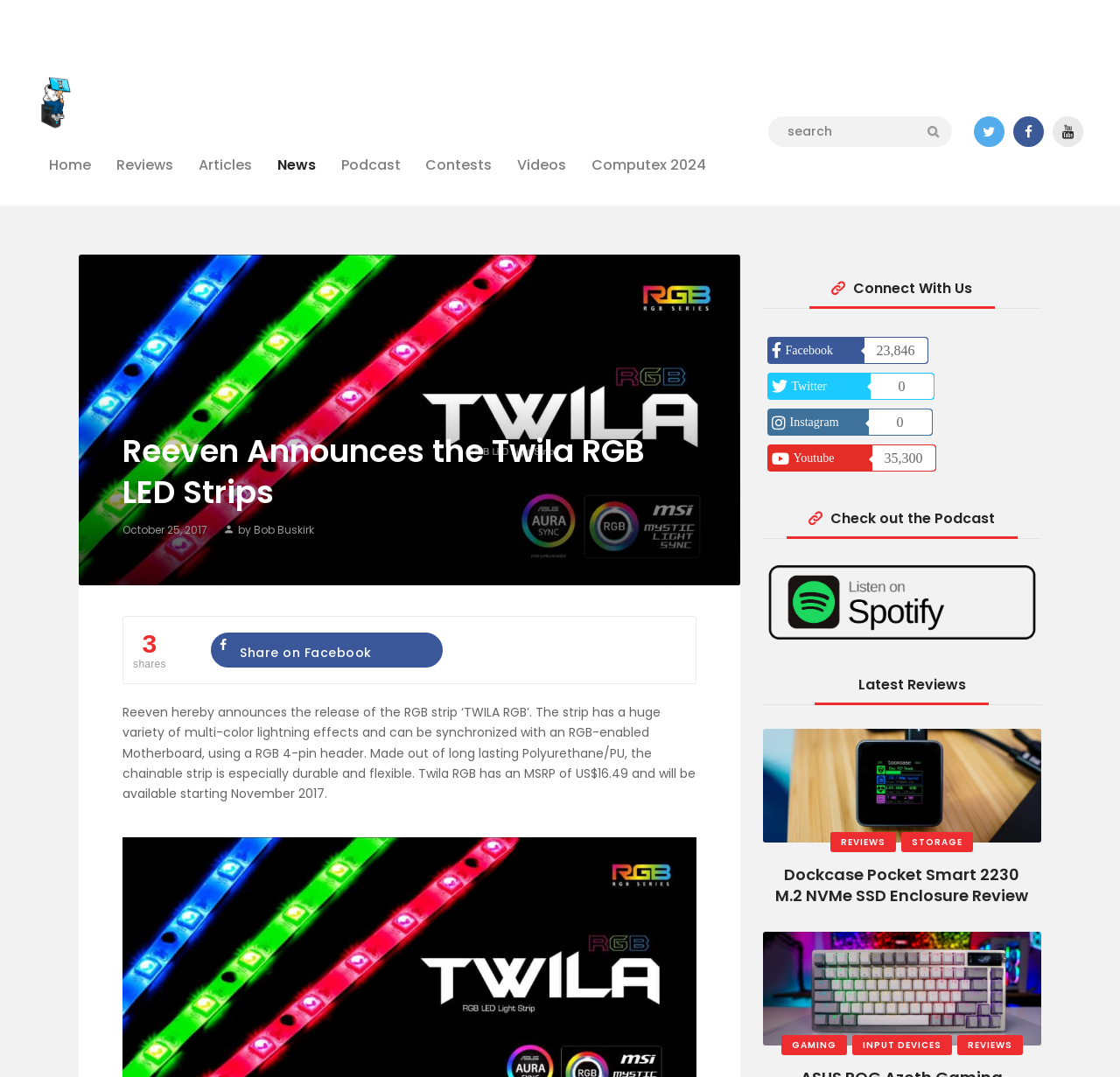Please locate the bounding box coordinates of the region I need to click to follow this instruction: "Go to PC Hardware Reviews".

[0.033, 0.07, 0.067, 0.087]